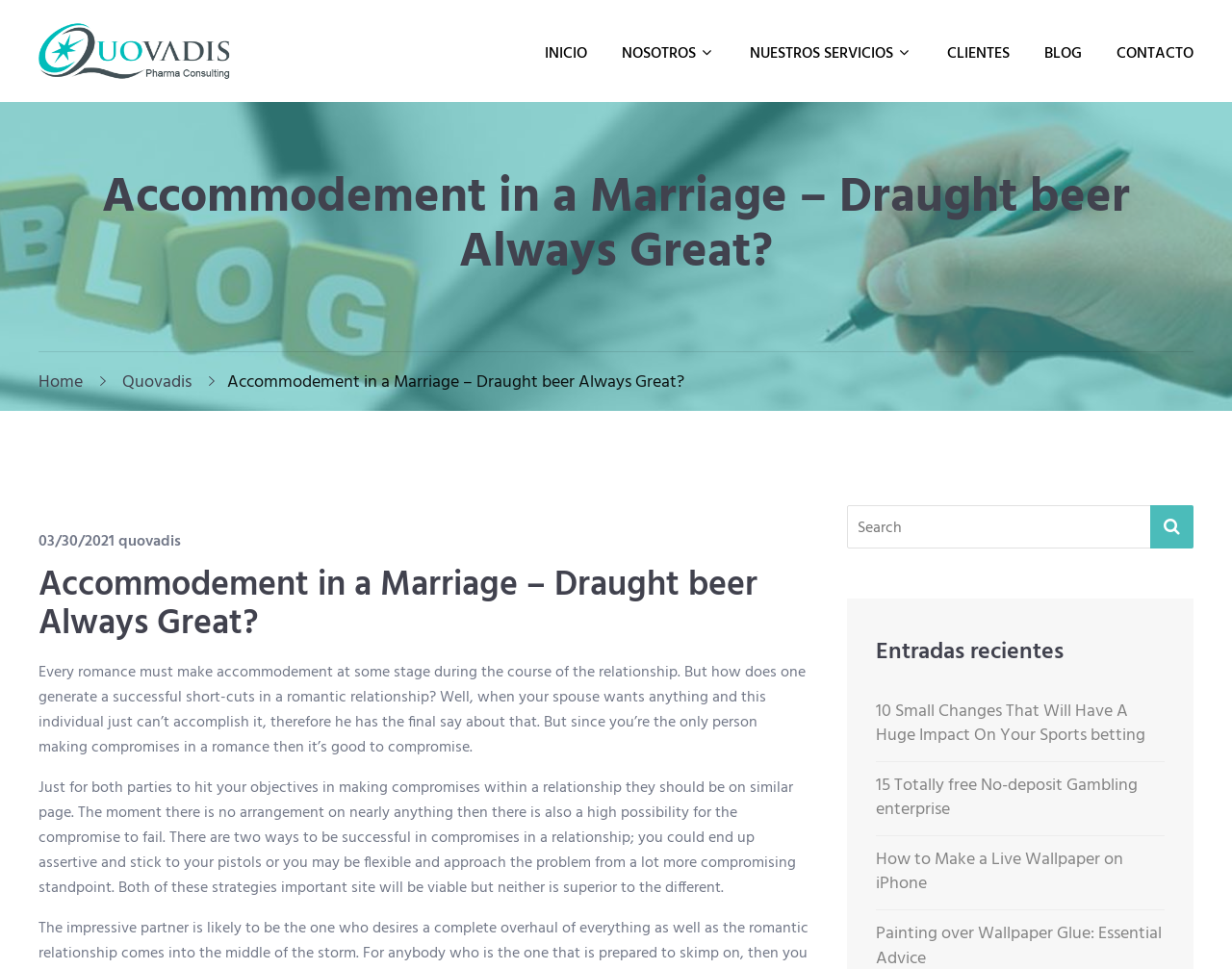What is the topic of the main article?
From the image, provide a succinct answer in one word or a short phrase.

Accommodement in a Marriage